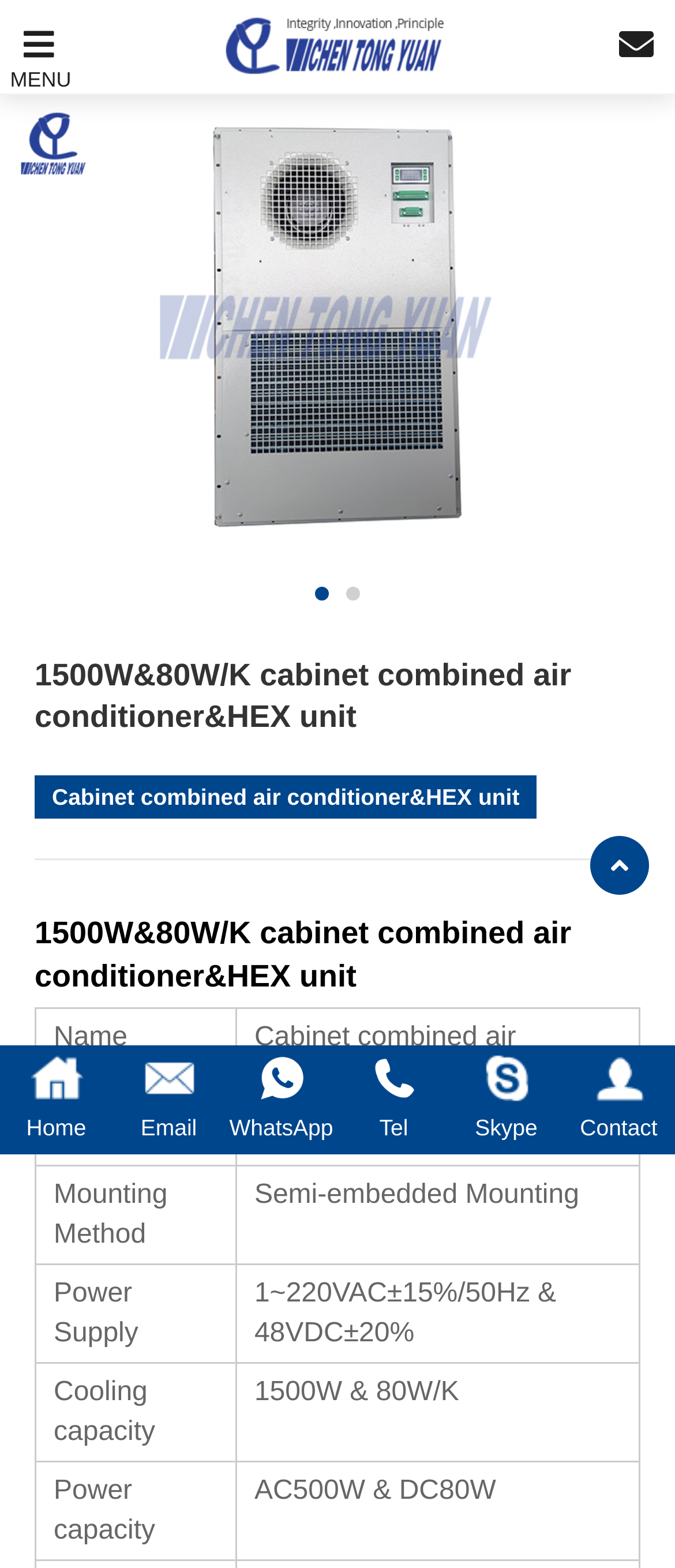Please locate the bounding box coordinates of the element that should be clicked to complete the given instruction: "View the home page".

[0.0, 0.672, 0.167, 0.736]